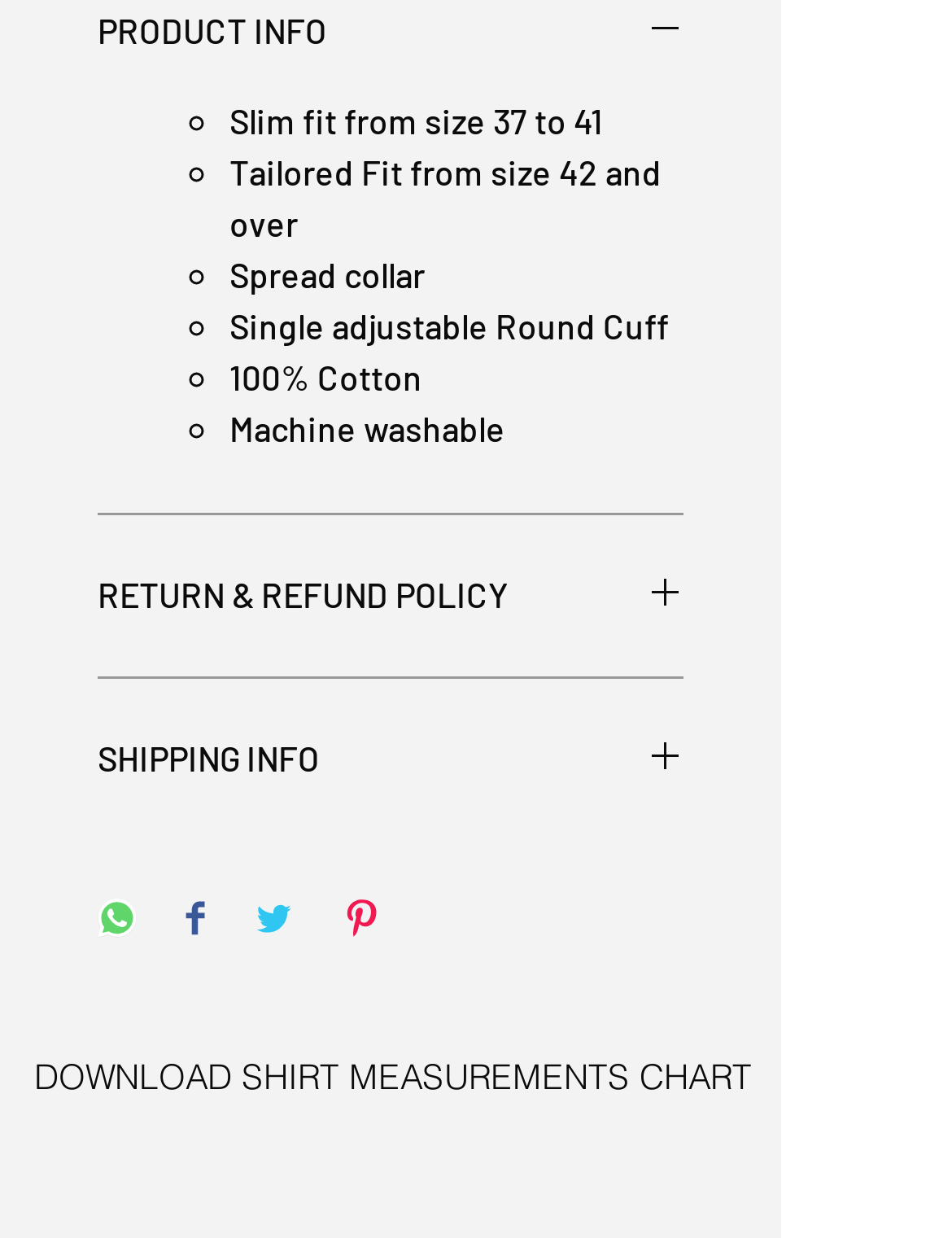What is the fit type of the shirt for sizes 37 to 41?
Using the details shown in the screenshot, provide a comprehensive answer to the question.

I found the answer by examining the list of features under the 'PRODUCT INFO' section, where it mentions 'Slim fit from size 37 to 41' as one of the characteristics of the shirt.